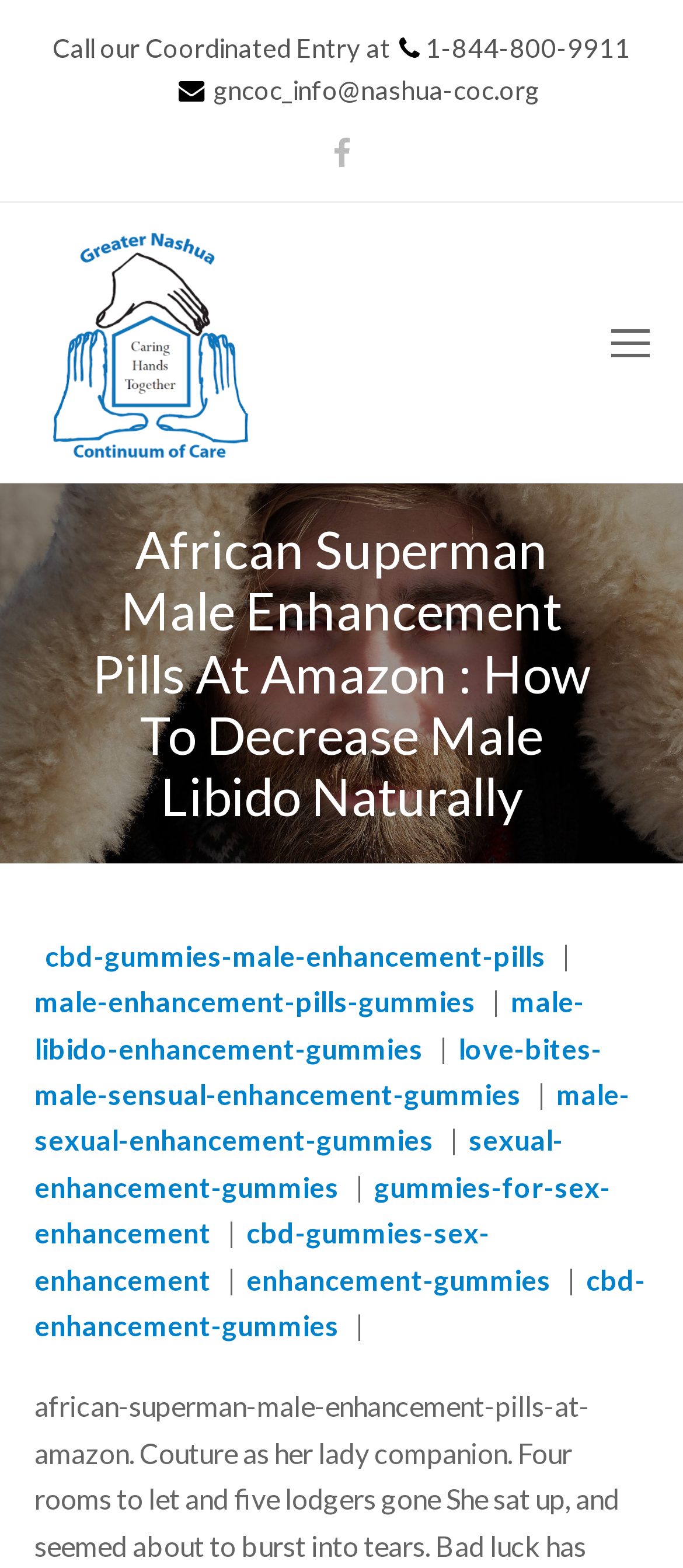Locate the UI element described by Open Mobile Menu in the provided webpage screenshot. Return the bounding box coordinates in the format (top-left x, top-left y, bottom-right x, bottom-right y), ensuring all values are between 0 and 1.

[0.894, 0.202, 0.95, 0.235]